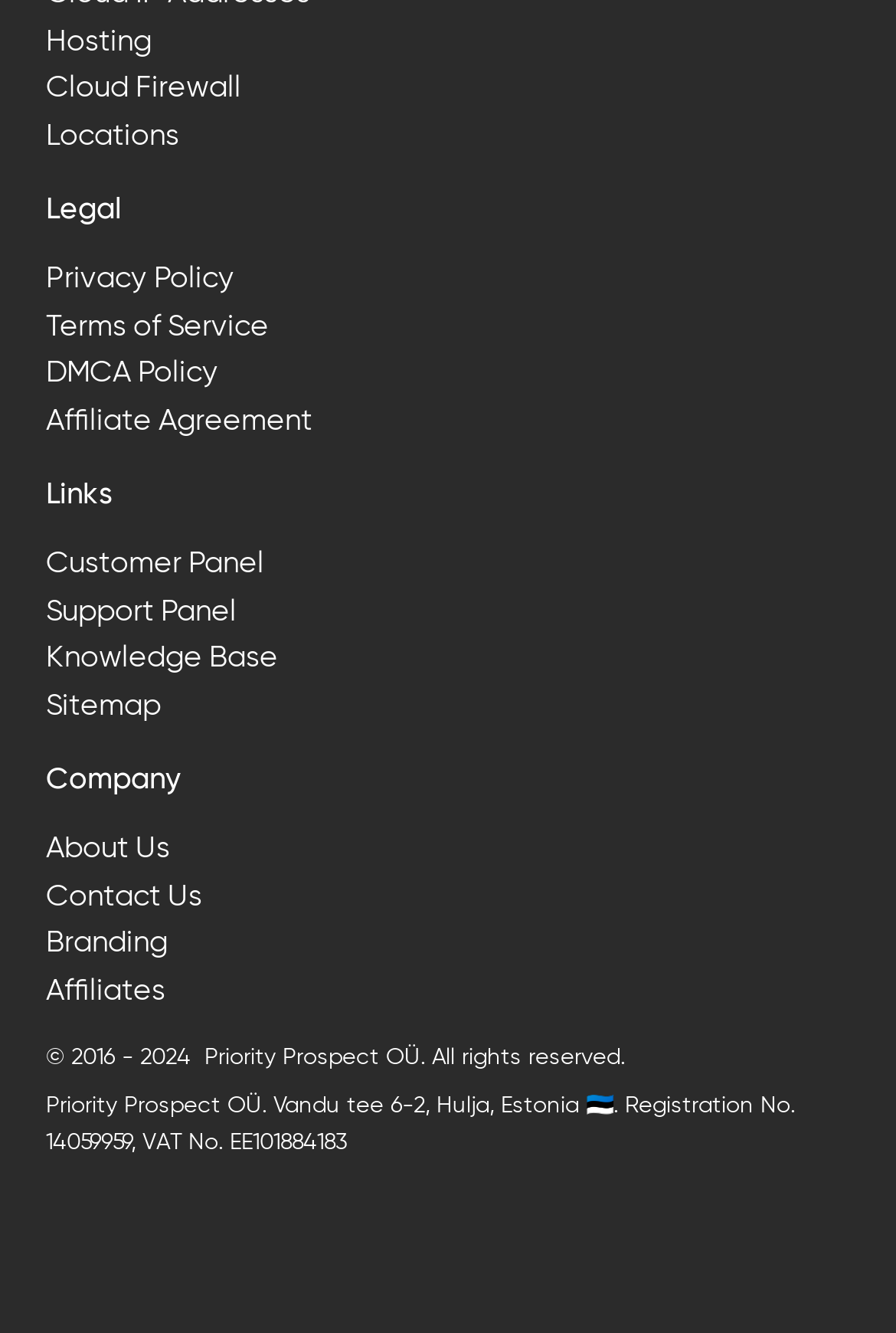Please predict the bounding box coordinates of the element's region where a click is necessary to complete the following instruction: "Support us on patreon". The coordinates should be represented by four float numbers between 0 and 1, i.e., [left, top, right, bottom].

None